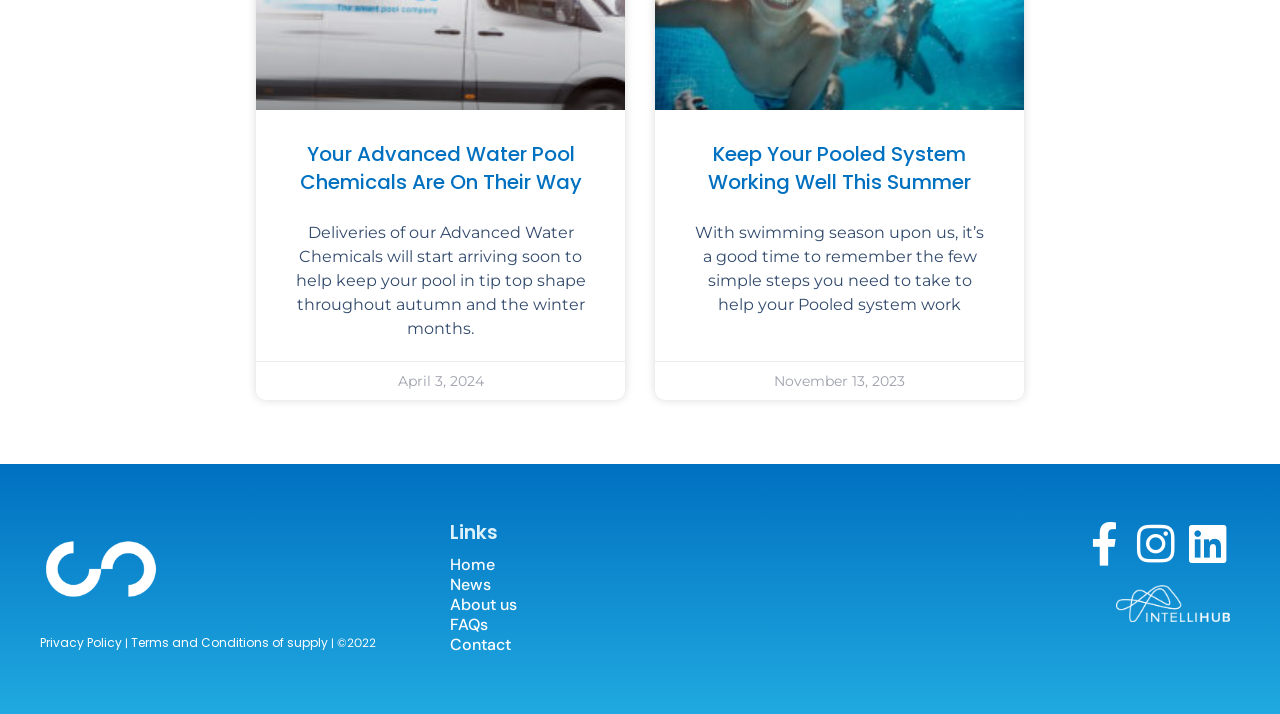Specify the bounding box coordinates of the area to click in order to execute this command: 'Click on 'Your Advanced Water Pool Chemicals Are On Their Way''. The coordinates should consist of four float numbers ranging from 0 to 1, and should be formatted as [left, top, right, bottom].

[0.227, 0.196, 0.461, 0.275]